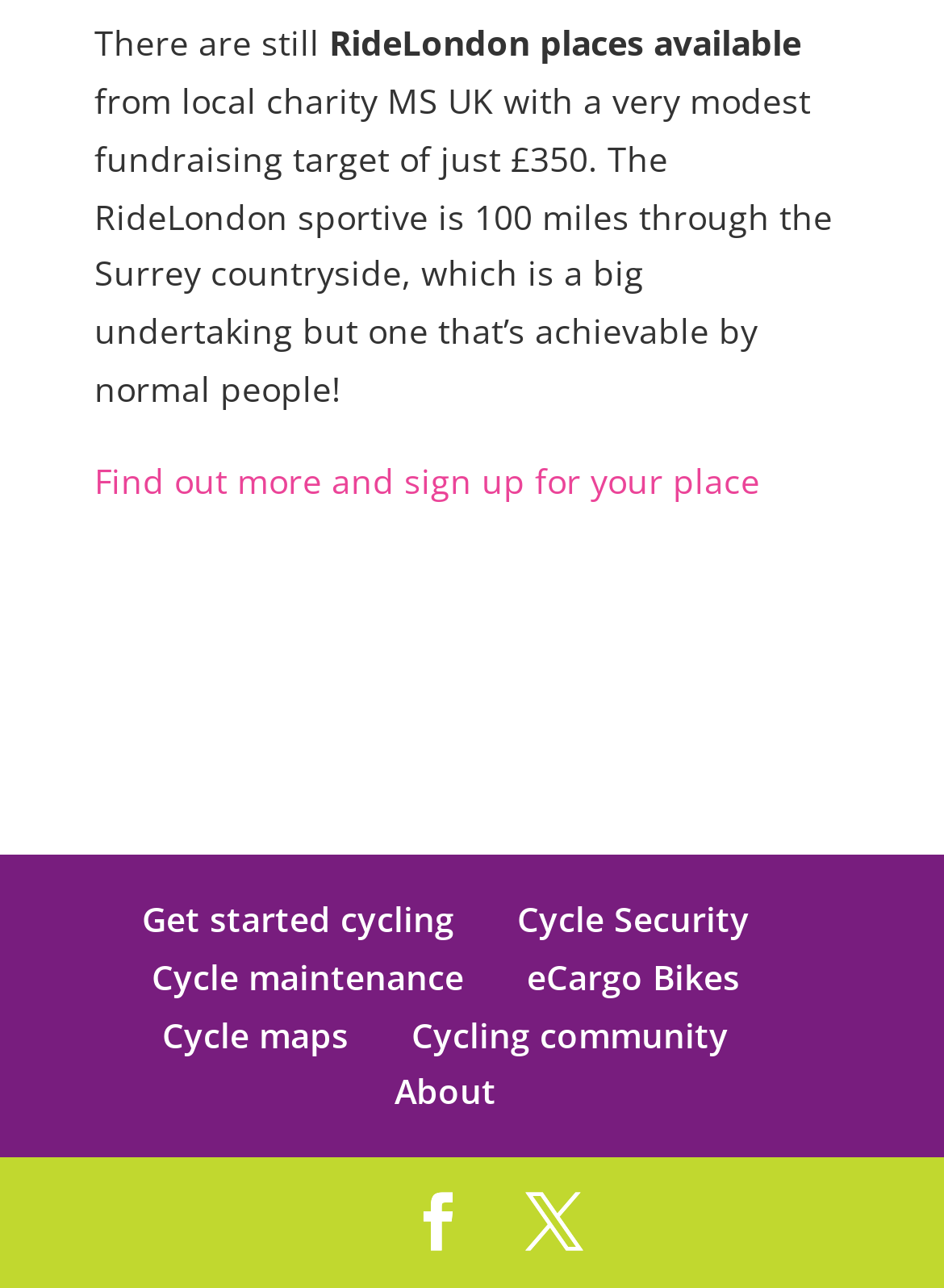Give the bounding box coordinates for the element described by: "Get started cycling".

[0.15, 0.696, 0.481, 0.731]